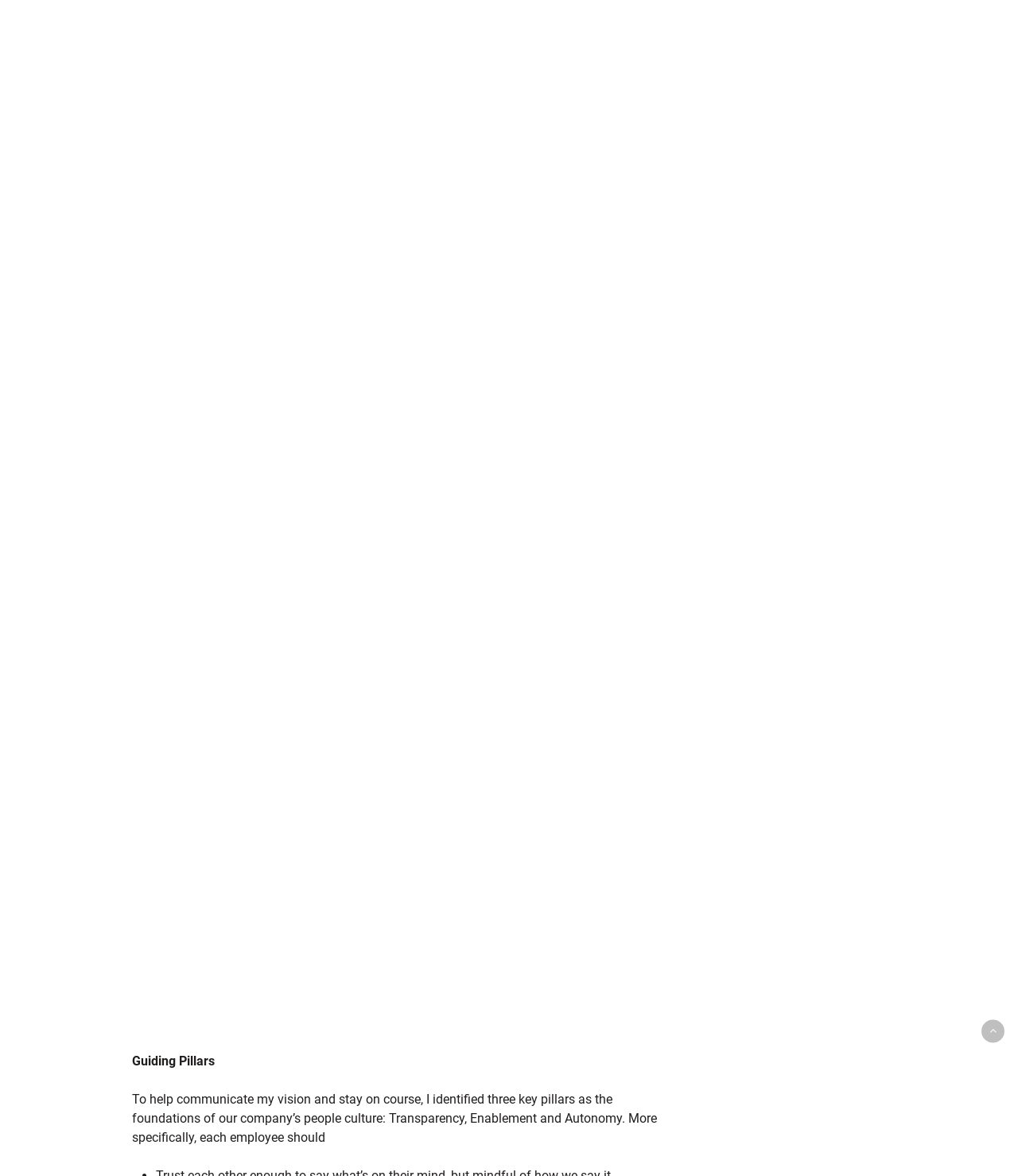Kindly provide the bounding box coordinates of the section you need to click on to fulfill the given instruction: "Click the 'here' link".

[0.831, 0.276, 0.855, 0.289]